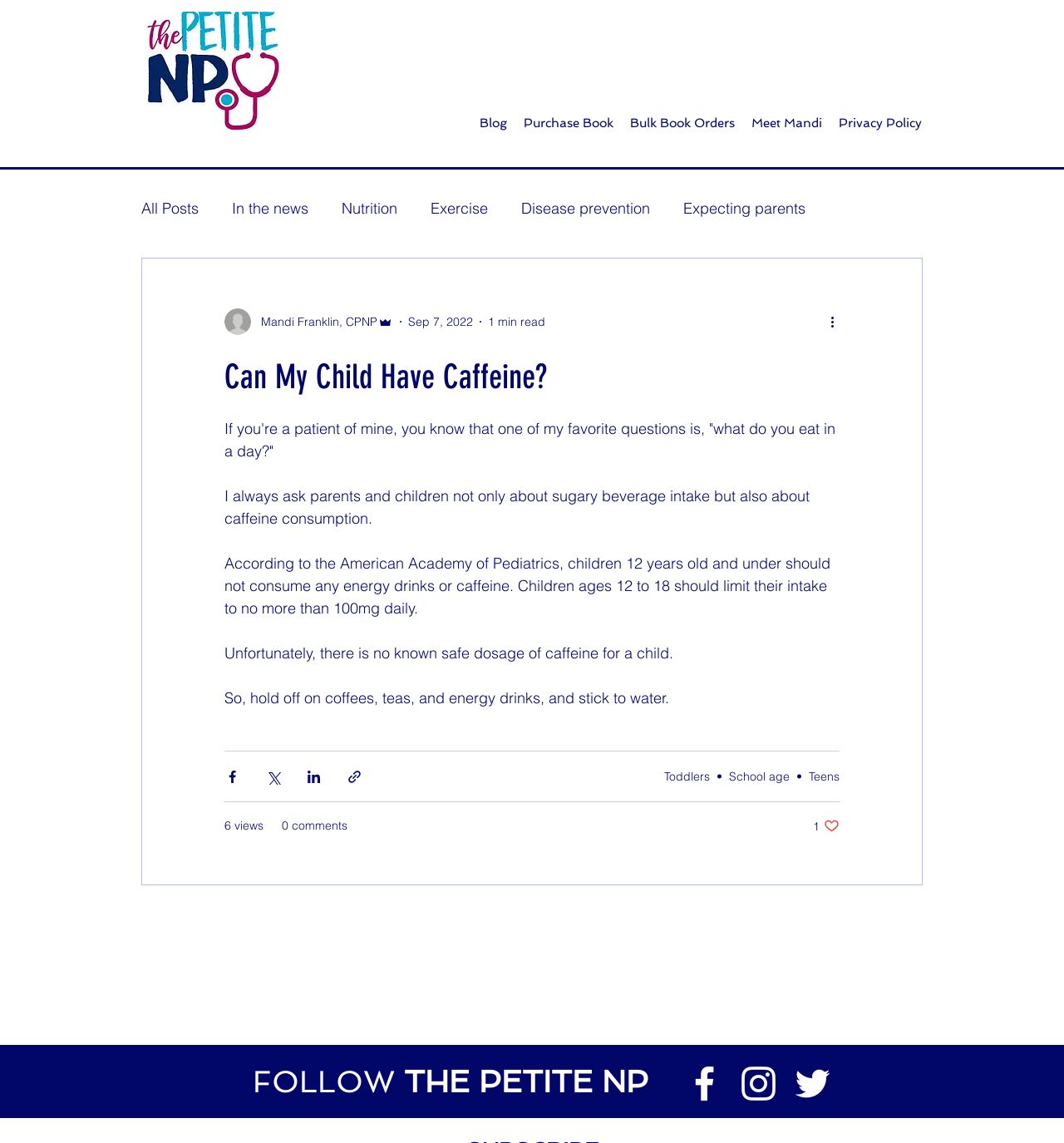Find and specify the bounding box coordinates that correspond to the clickable region for the instruction: "Click the 'Blog' link".

[0.443, 0.092, 0.484, 0.124]